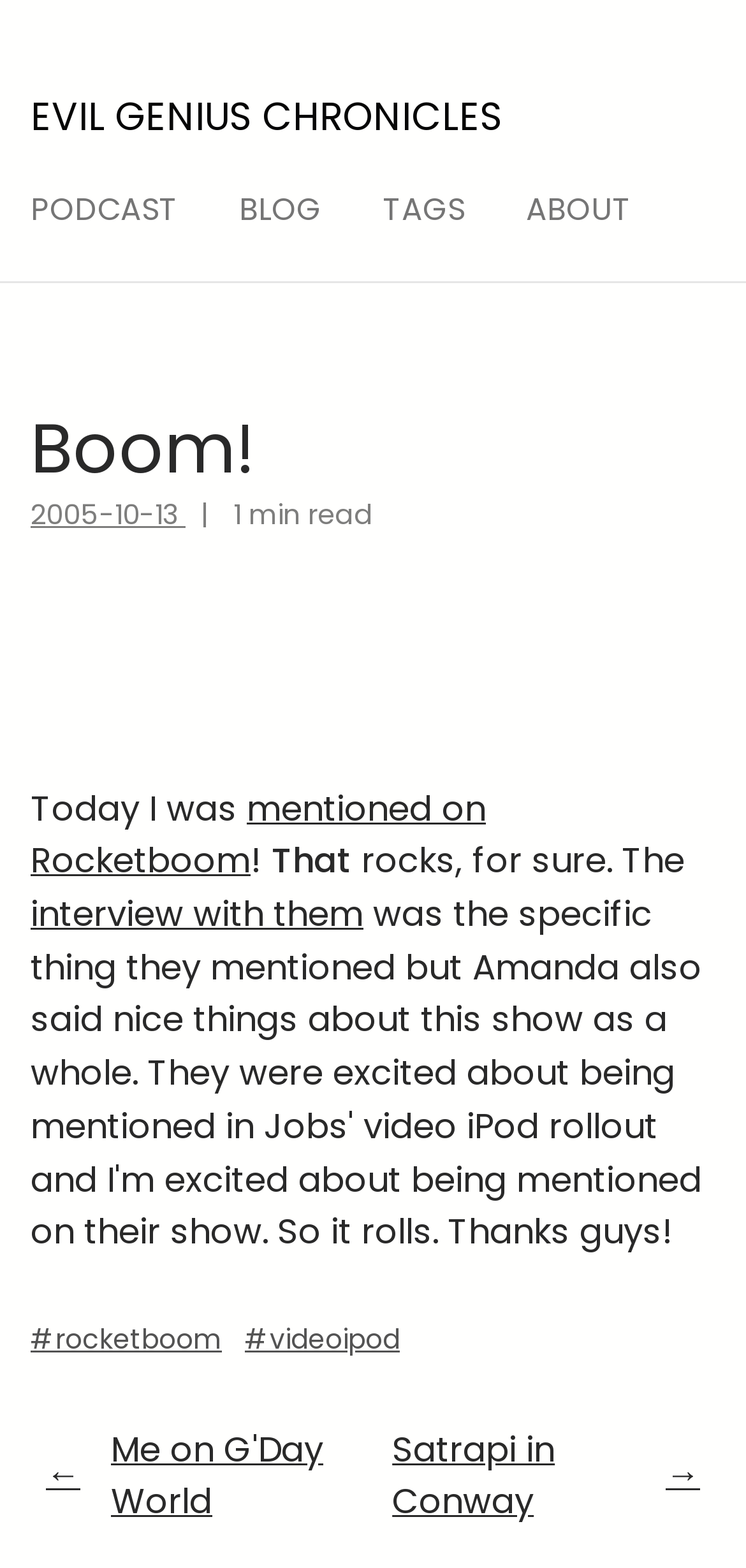Identify the bounding box coordinates for the region of the element that should be clicked to carry out the instruction: "visit Rocketboom". The bounding box coordinates should be four float numbers between 0 and 1, i.e., [left, top, right, bottom].

[0.041, 0.5, 0.651, 0.564]